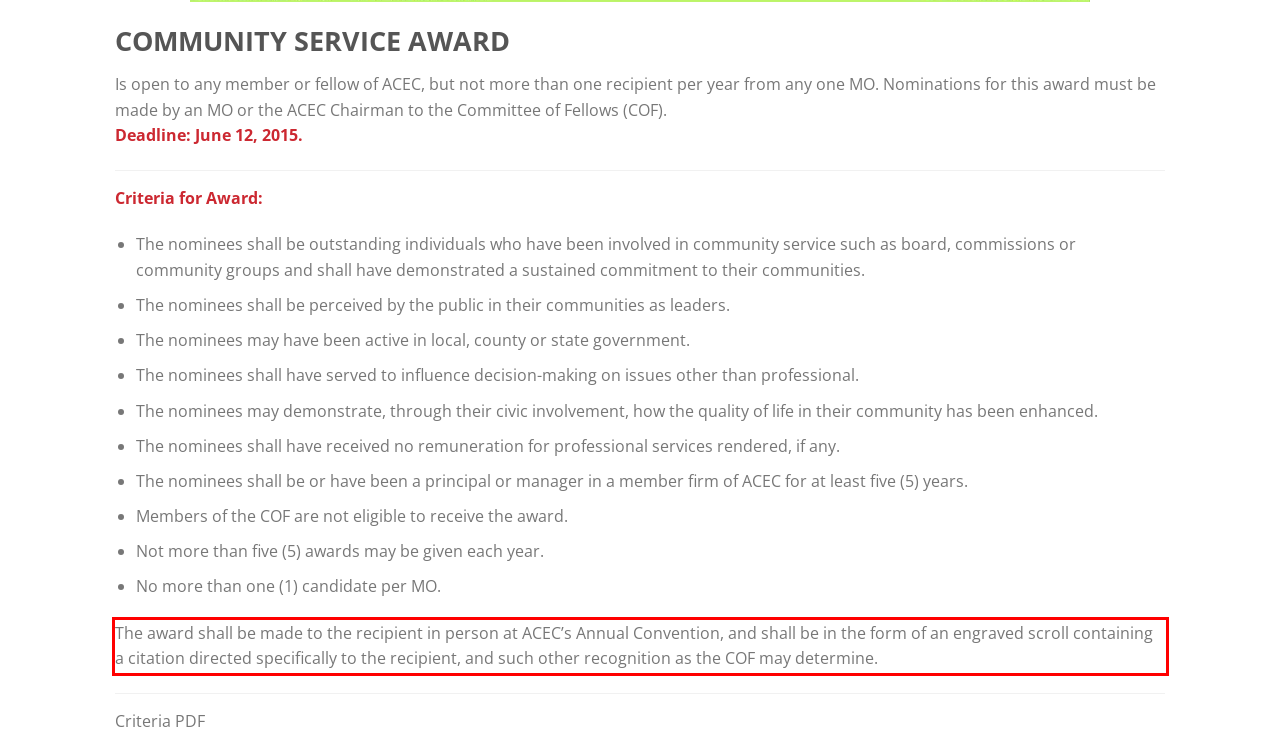There is a UI element on the webpage screenshot marked by a red bounding box. Extract and generate the text content from within this red box.

The award shall be made to the recipient in person at ACEC’s Annual Convention, and shall be in the form of an engraved scroll containing a citation directed specifically to the recipient, and such other recognition as the COF may determine.